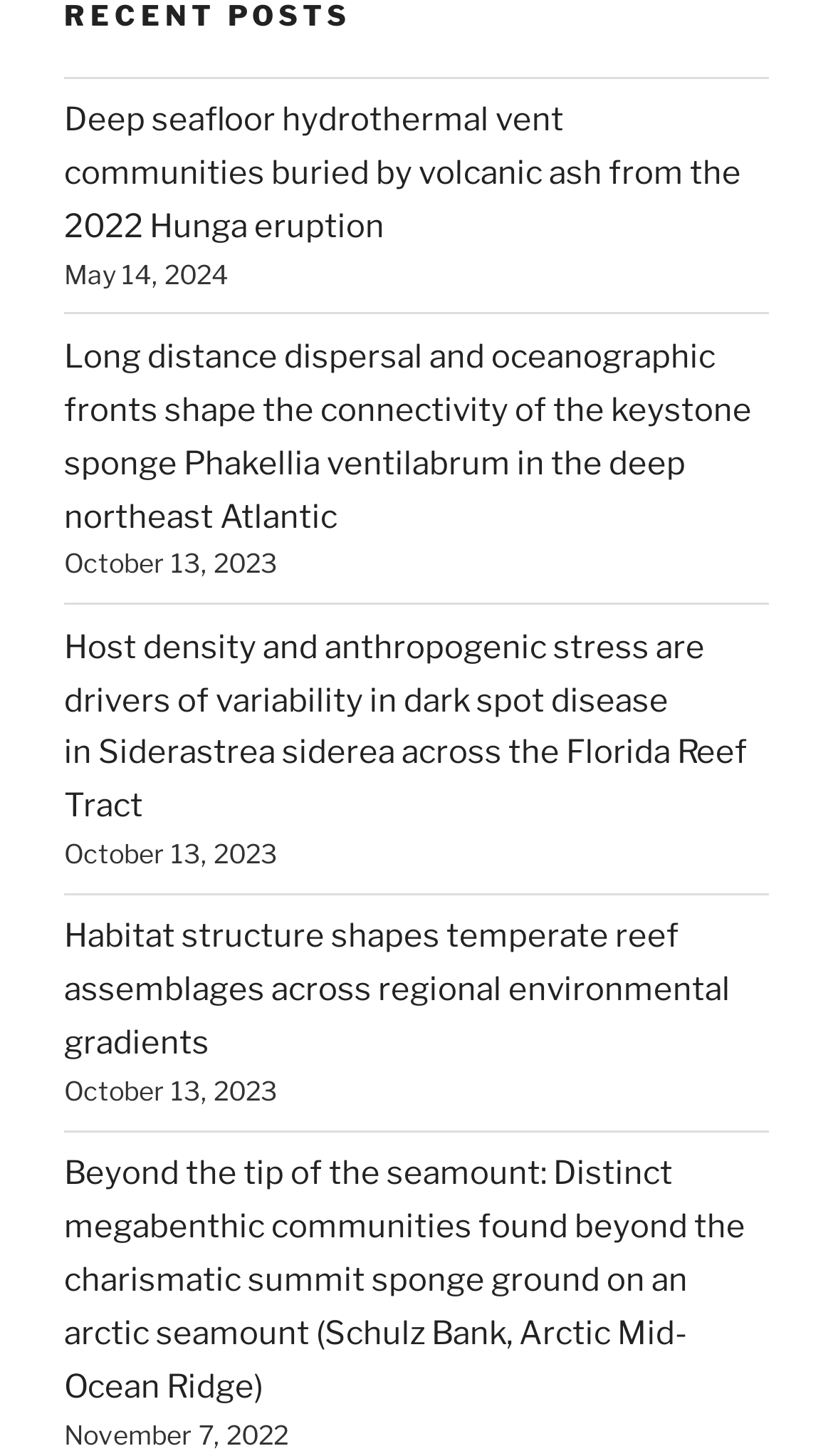Provide your answer in one word or a succinct phrase for the question: 
How many dates are mentioned on the webpage?

3